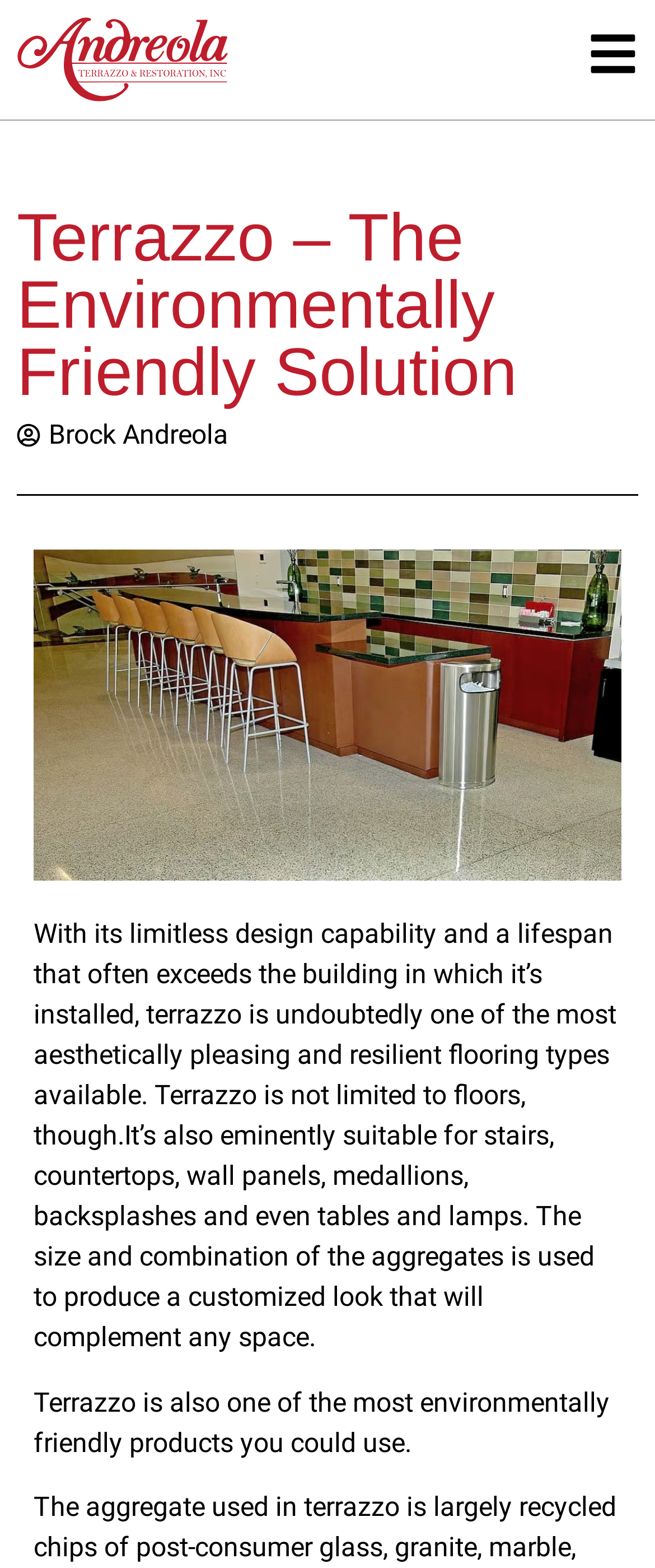What is the name of the company?
Look at the image and provide a detailed response to the question.

The company name can be found in the logo image at the top left corner of the webpage, which is described as 'Andreola Terrazzo Logo'.